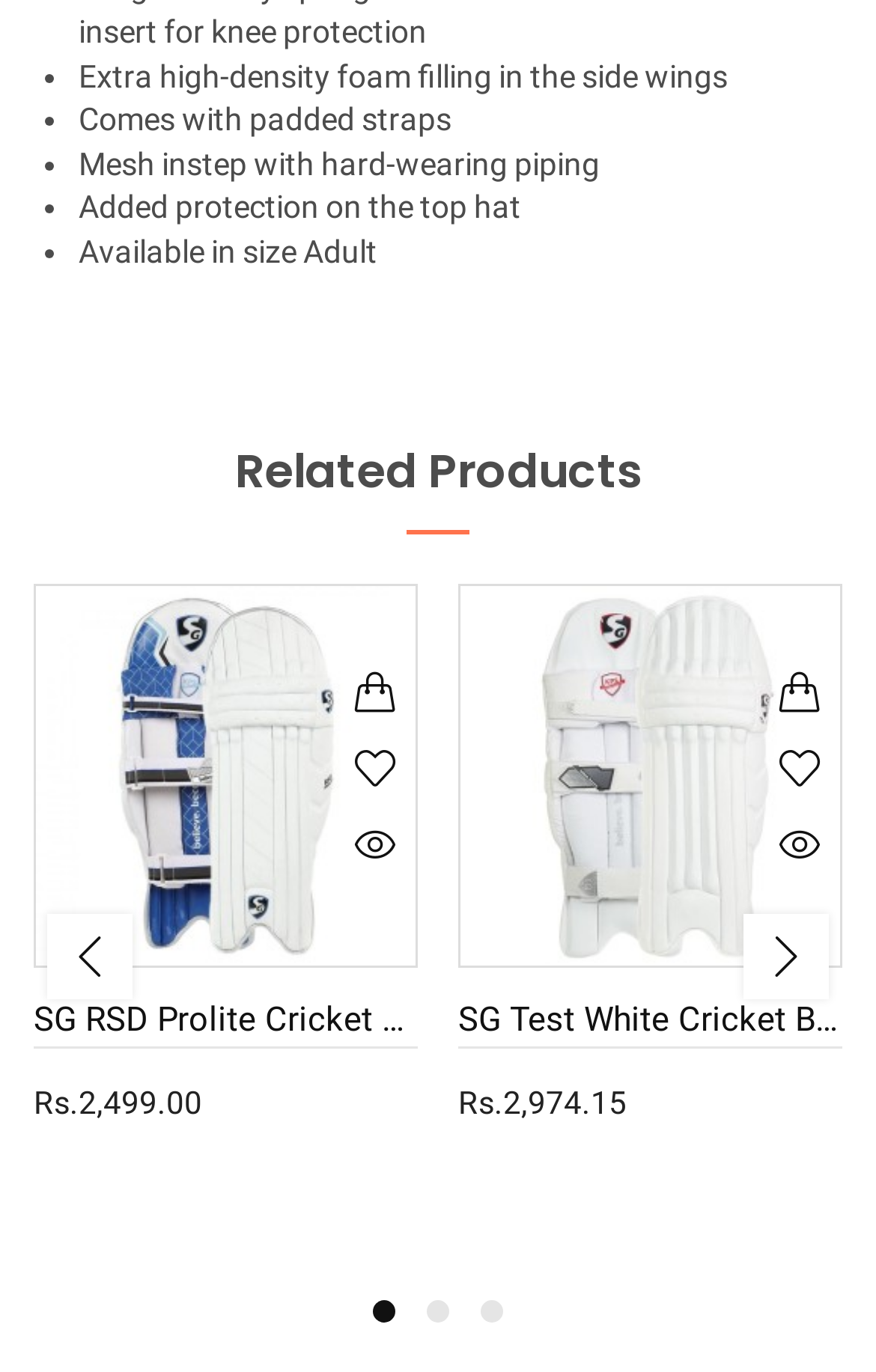Find the bounding box coordinates of the element to click in order to complete the given instruction: "Select the first related product."

[0.015, 0.425, 0.5, 0.86]